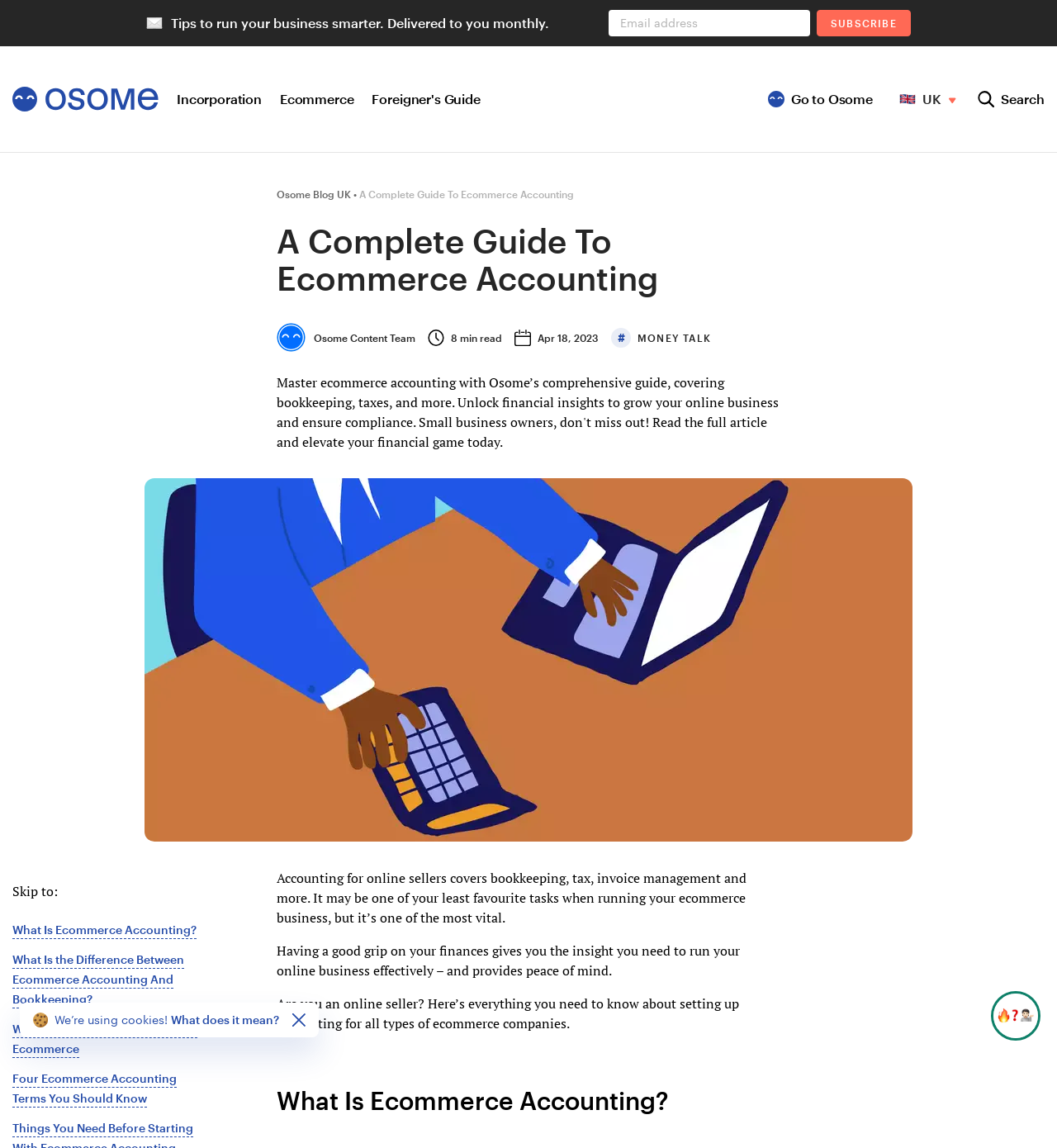Please determine the bounding box coordinates of the element's region to click for the following instruction: "Subscribe to the newsletter".

[0.773, 0.009, 0.862, 0.032]